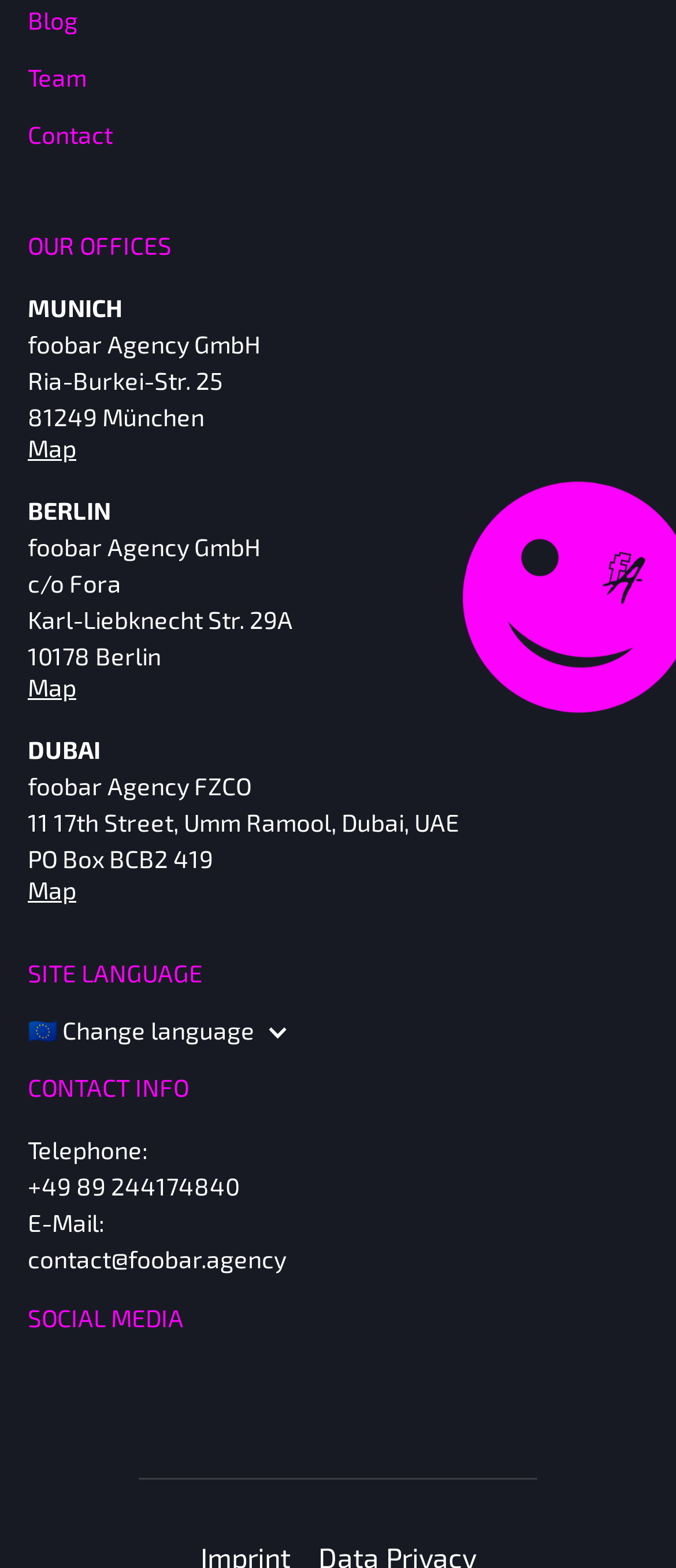Determine the bounding box coordinates of the clickable element to complete this instruction: "go to Facebook". Provide the coordinates in the format of four float numbers between 0 and 1, [left, top, right, bottom].

None